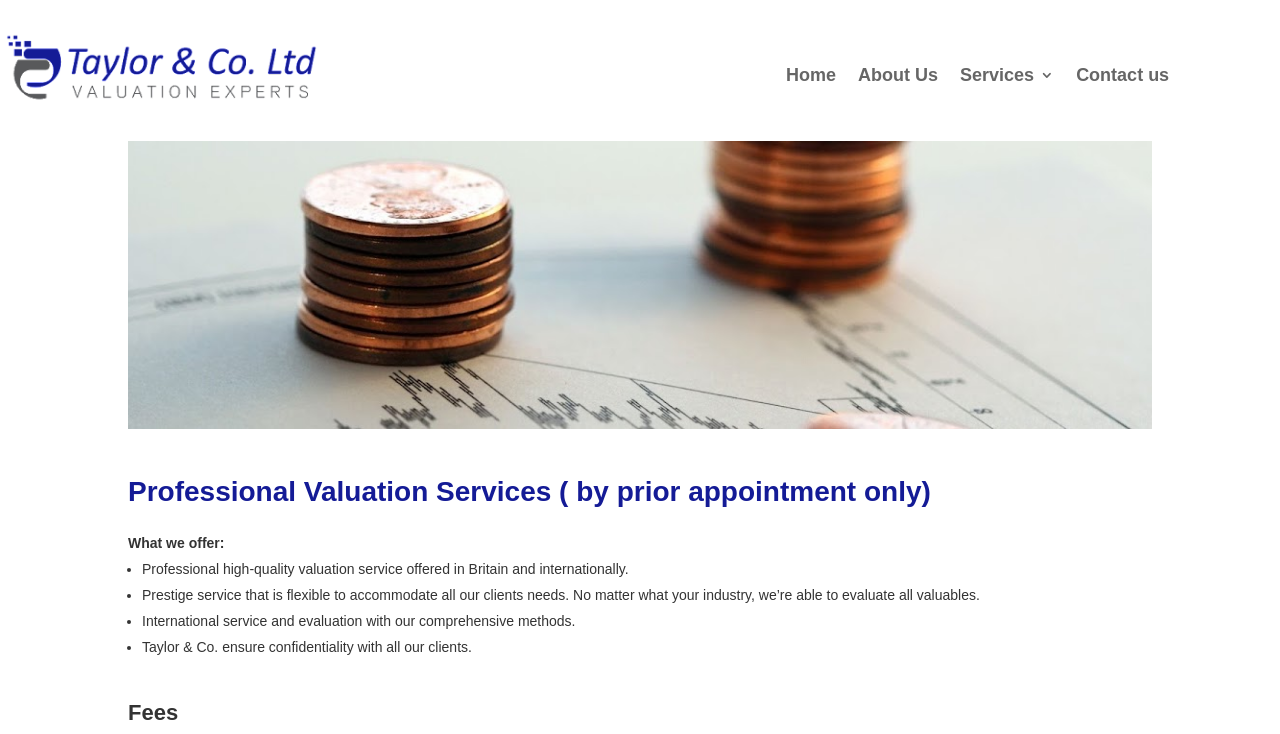Produce an elaborate caption capturing the essence of the webpage.

The webpage is about Valuation Services offered by Taylor & Co. At the top left corner, there is a company logo image. The top navigation bar contains four links: "Home", "About Us", "Services 3", and "Contact us", aligned horizontally from left to right.

Below the navigation bar, there is a brief description of the valuation services, stating that they are available by prior appointment only. Underneath this description, there is a section titled "What we offer:", which lists four key points about the services provided. These points are marked with bullet points and describe the high-quality valuation service, flexibility to accommodate clients' needs, international service and evaluation, and confidentiality assurance.

At the bottom of the page, there is a heading titled "Fees", which suggests that the webpage may provide information about the costs associated with the valuation services.